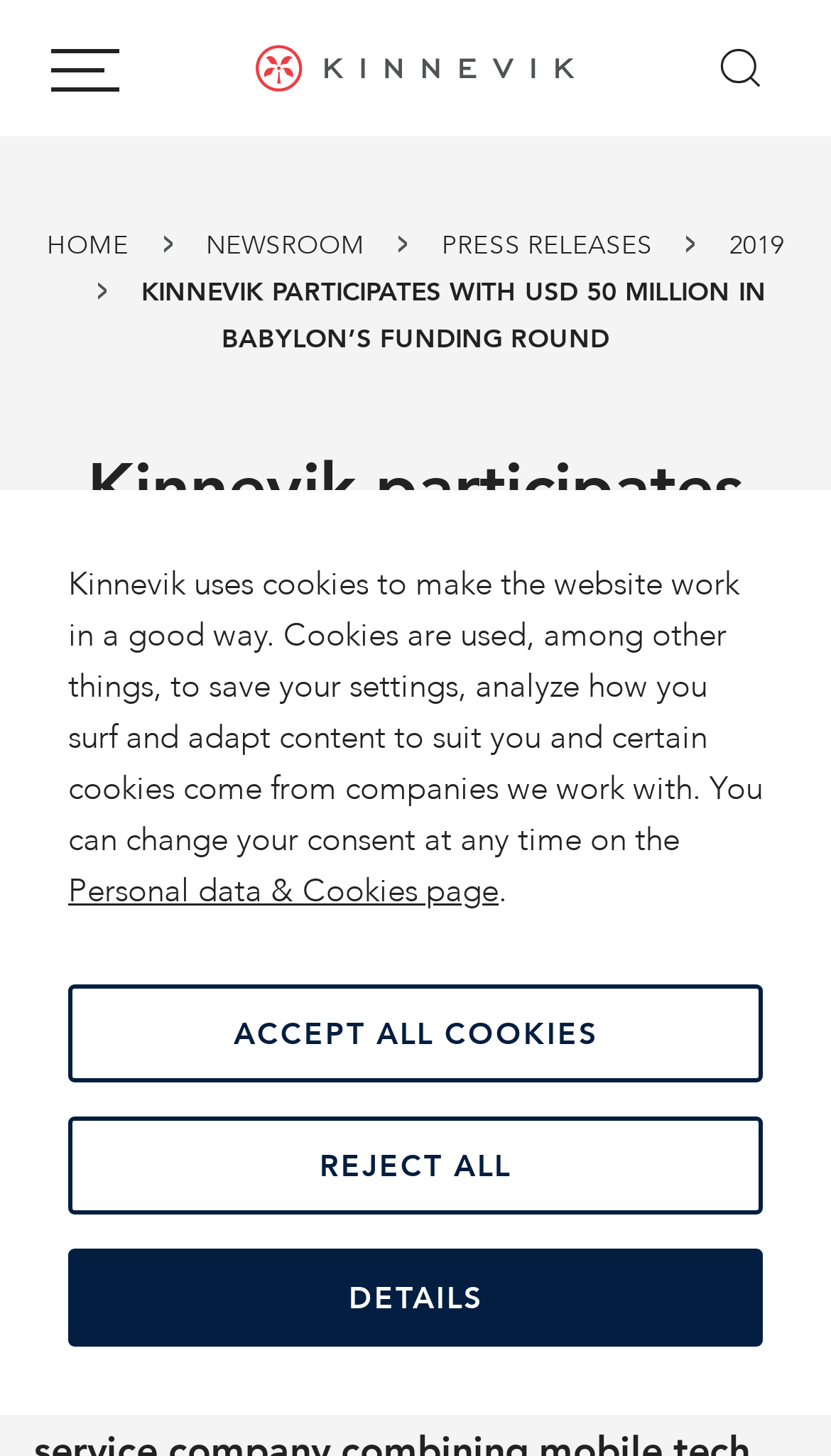Identify and extract the main heading of the webpage.

Kinnevik participates with USD 50 million in Babylon’s funding round